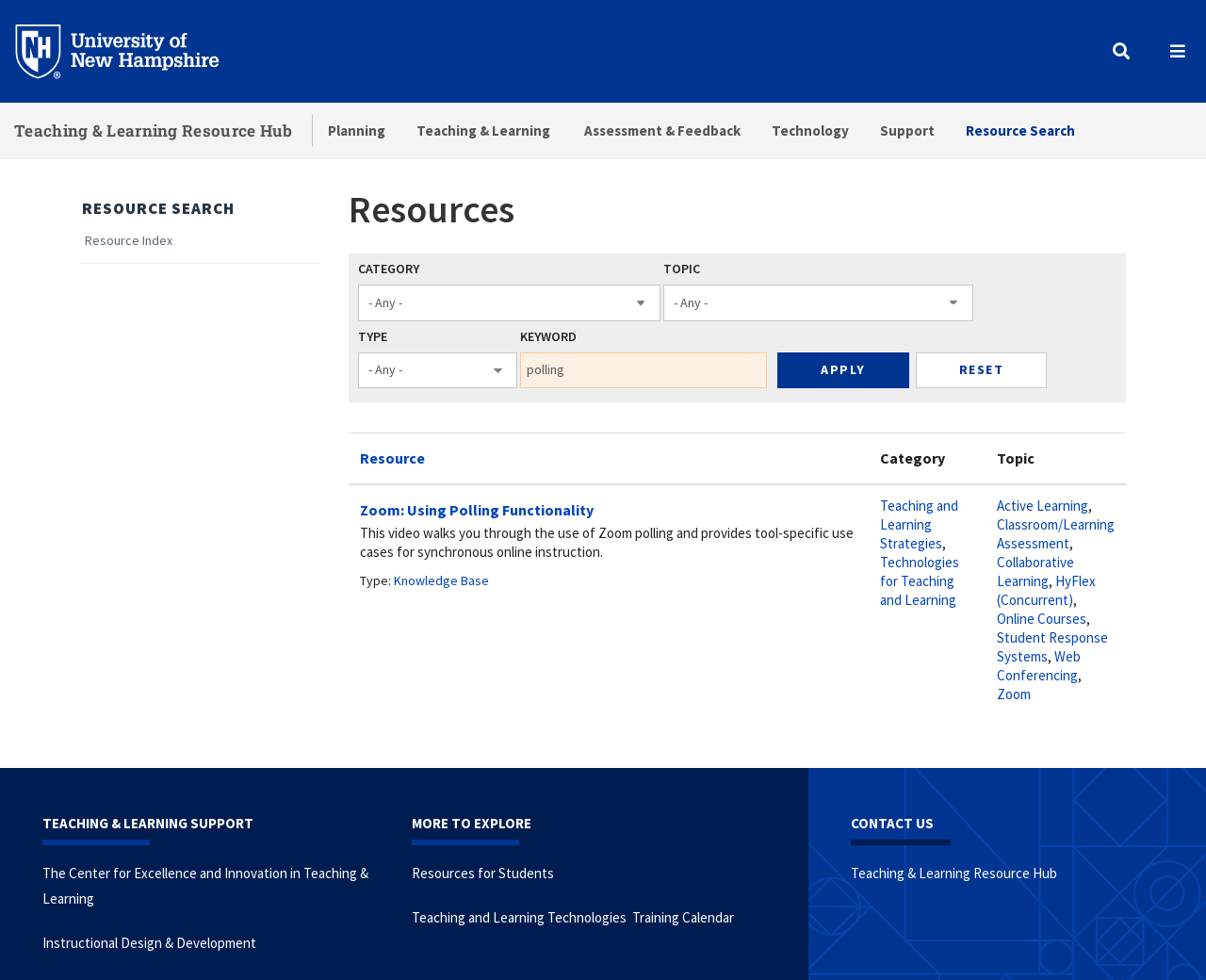Based on the image, please elaborate on the answer to the following question:
What type of resource is 'Zoom: Using Polling Functionality'?

I found the answer by looking at the table row that contains the link 'Zoom: Using Polling Functionality'. The type of resource is specified as 'Knowledge Base' in the same row.